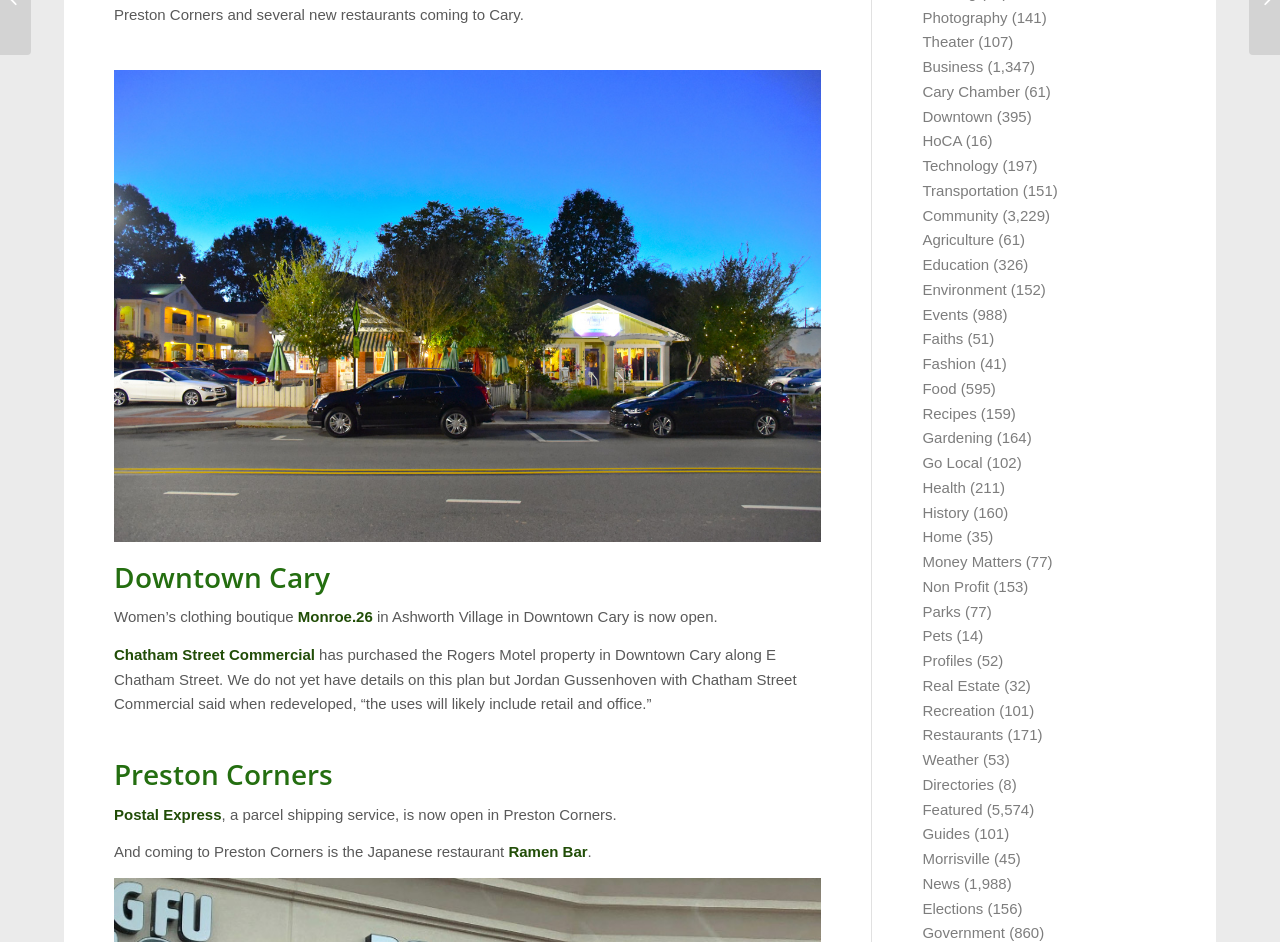Provide the bounding box coordinates of the HTML element described as: "FAQ". The bounding box coordinates should be four float numbers between 0 and 1, i.e., [left, top, right, bottom].

None